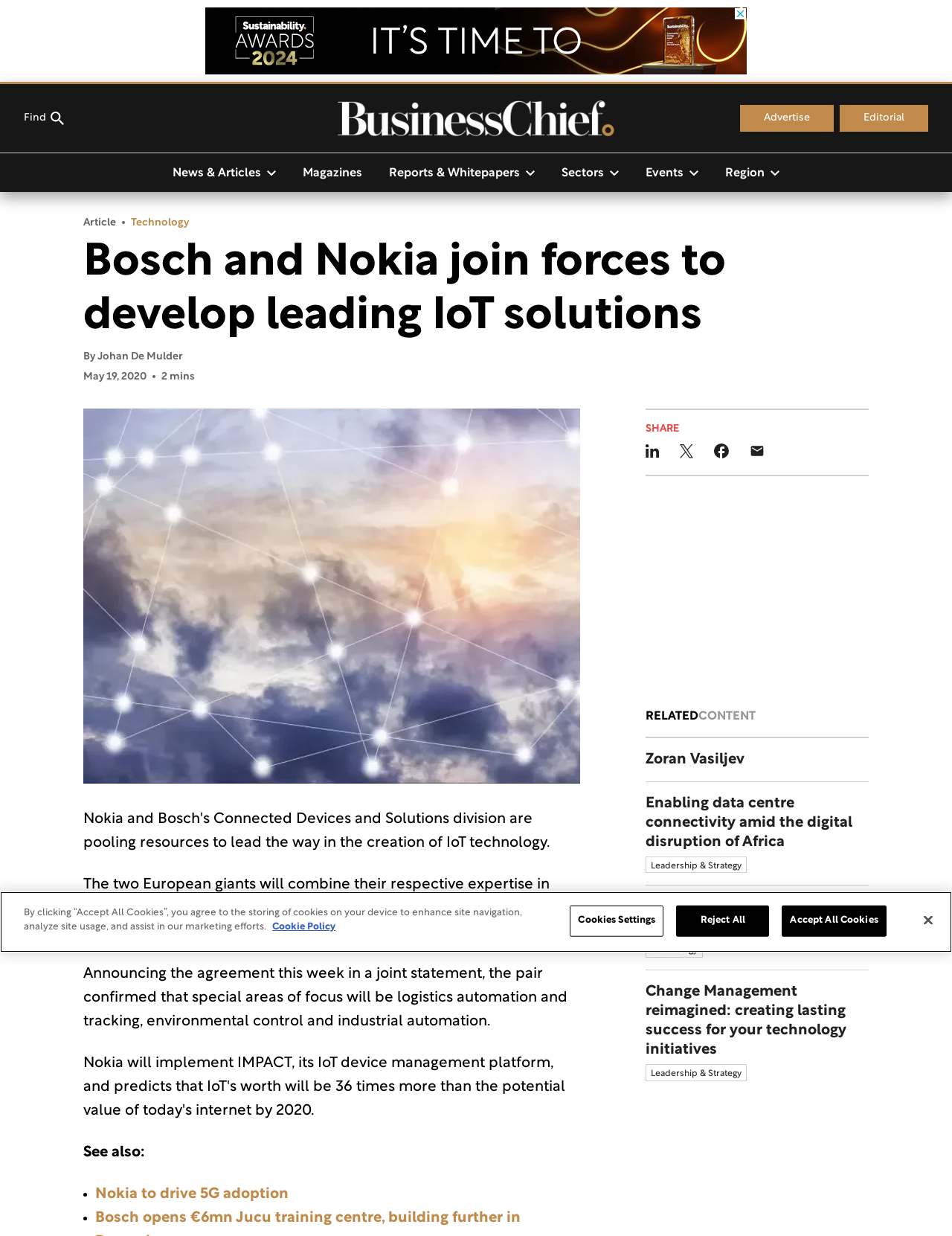Find the coordinates for the bounding box of the element with this description: "News & Articles".

[0.167, 0.13, 0.304, 0.149]